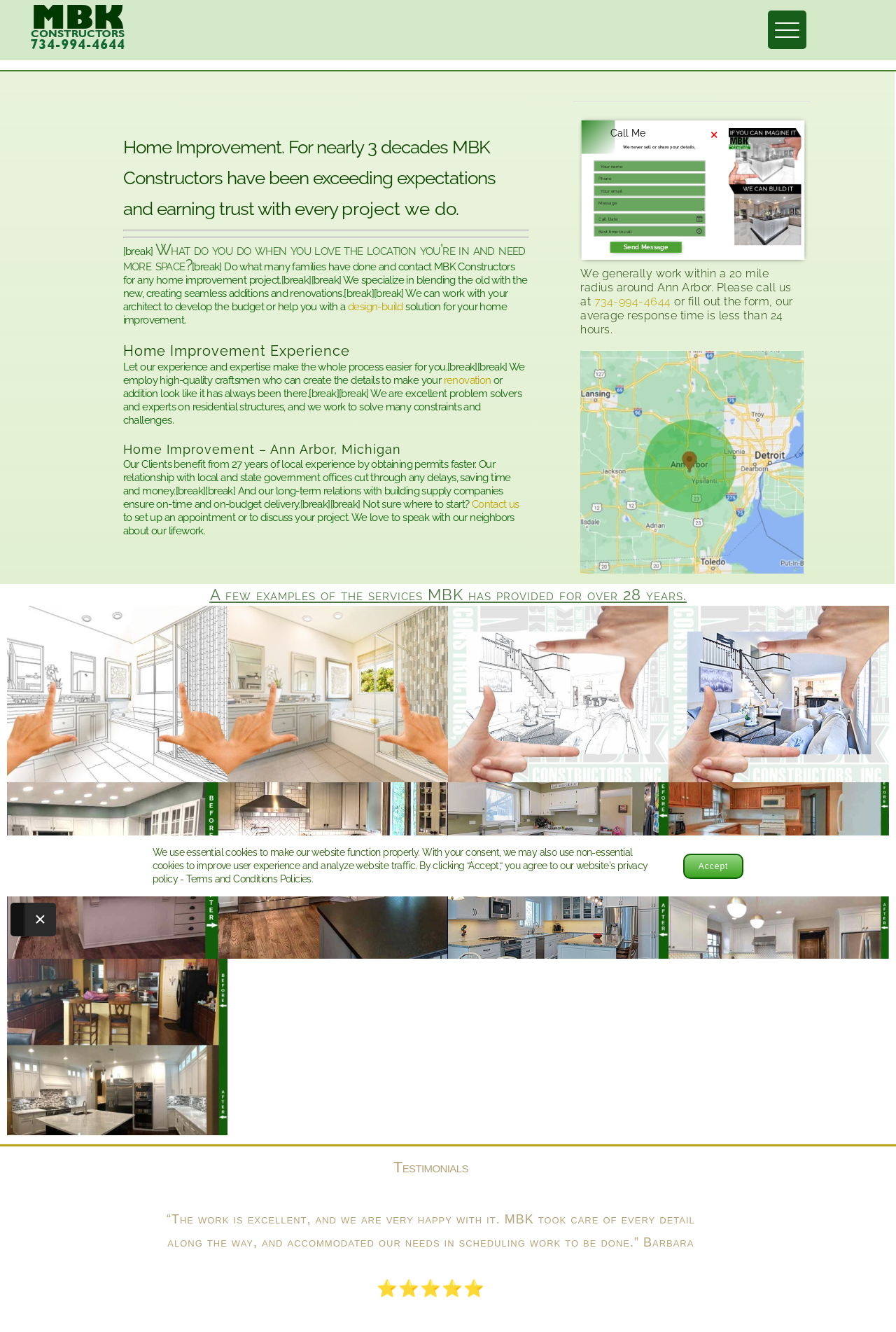What type of projects does the company specialize in?
Give a thorough and detailed response to the question.

I found this information by reading the text that says 'We specialize in blending the old with the new, creating seamless additions and renovations.' and also by looking at the links that say 'Kitchen and Bath Remodeling Ann Arbor MI Imagined' and 'Kitchen Remodeling Ann Arbor Michigan'.